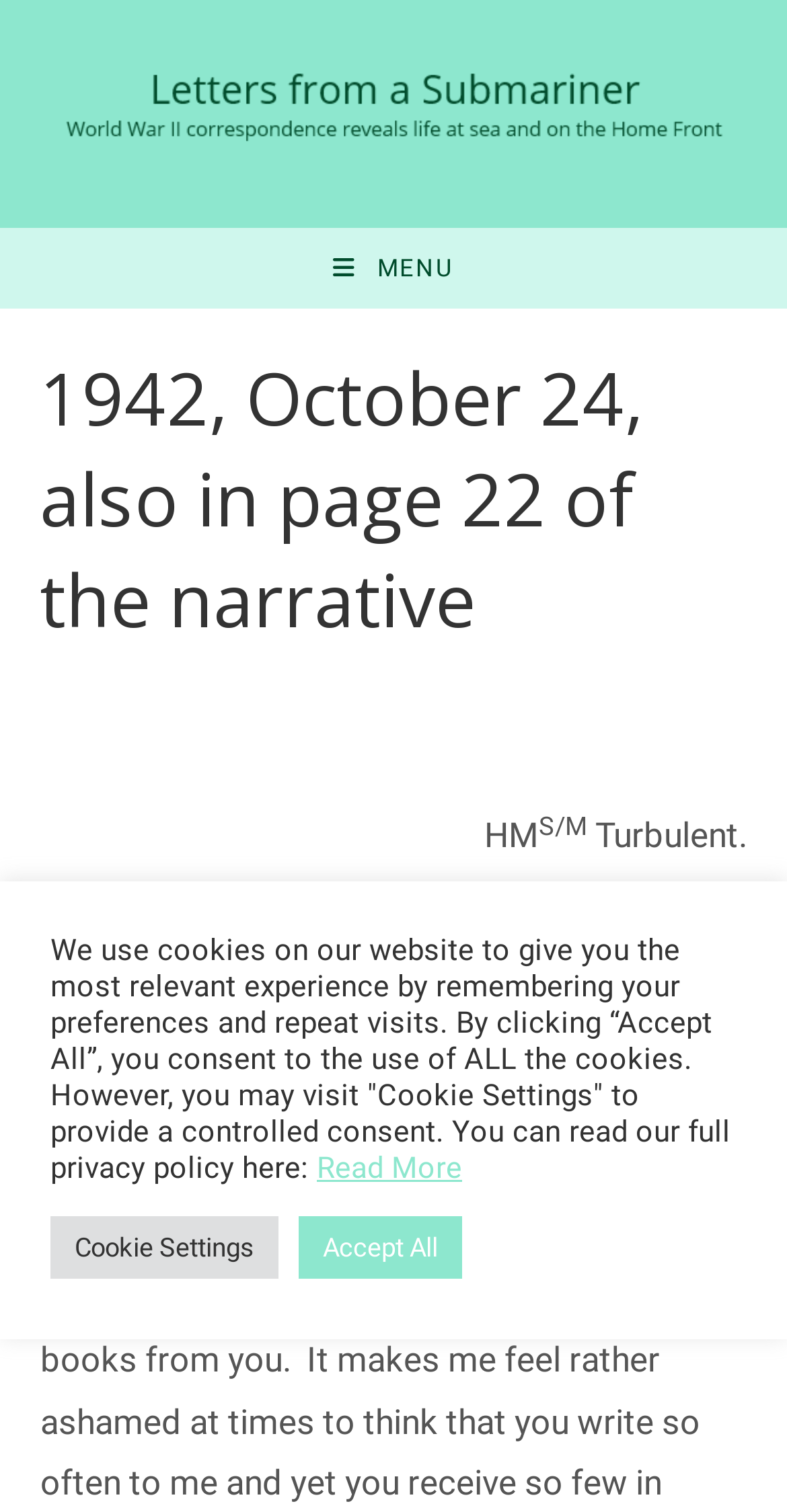Provide a short answer using a single word or phrase for the following question: 
What is the date mentioned in the narrative?

October 24, 1942